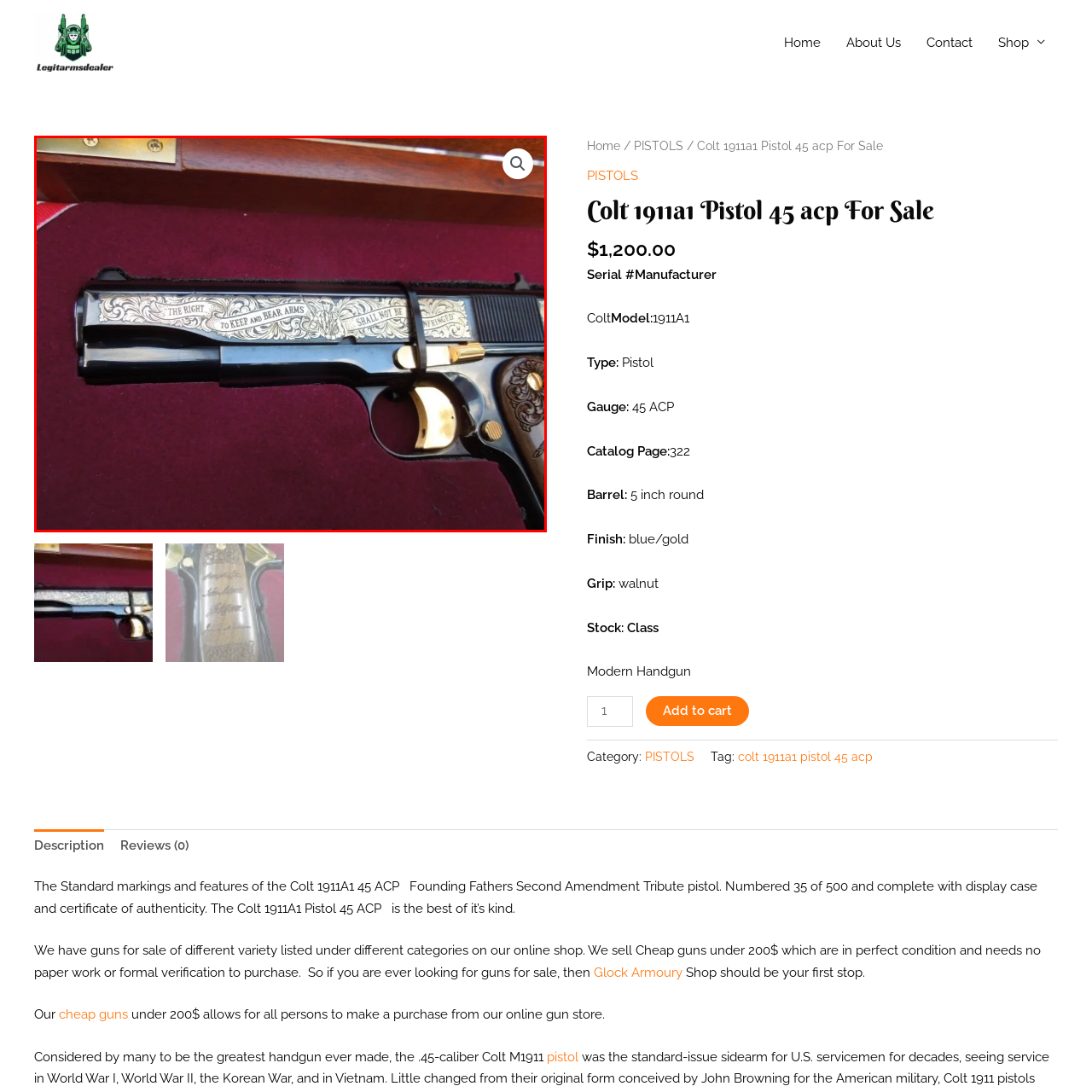What is the significance of the inscription on the slide?
Examine the area marked by the red bounding box and respond with a one-word or short phrase answer.

Constitutional rights